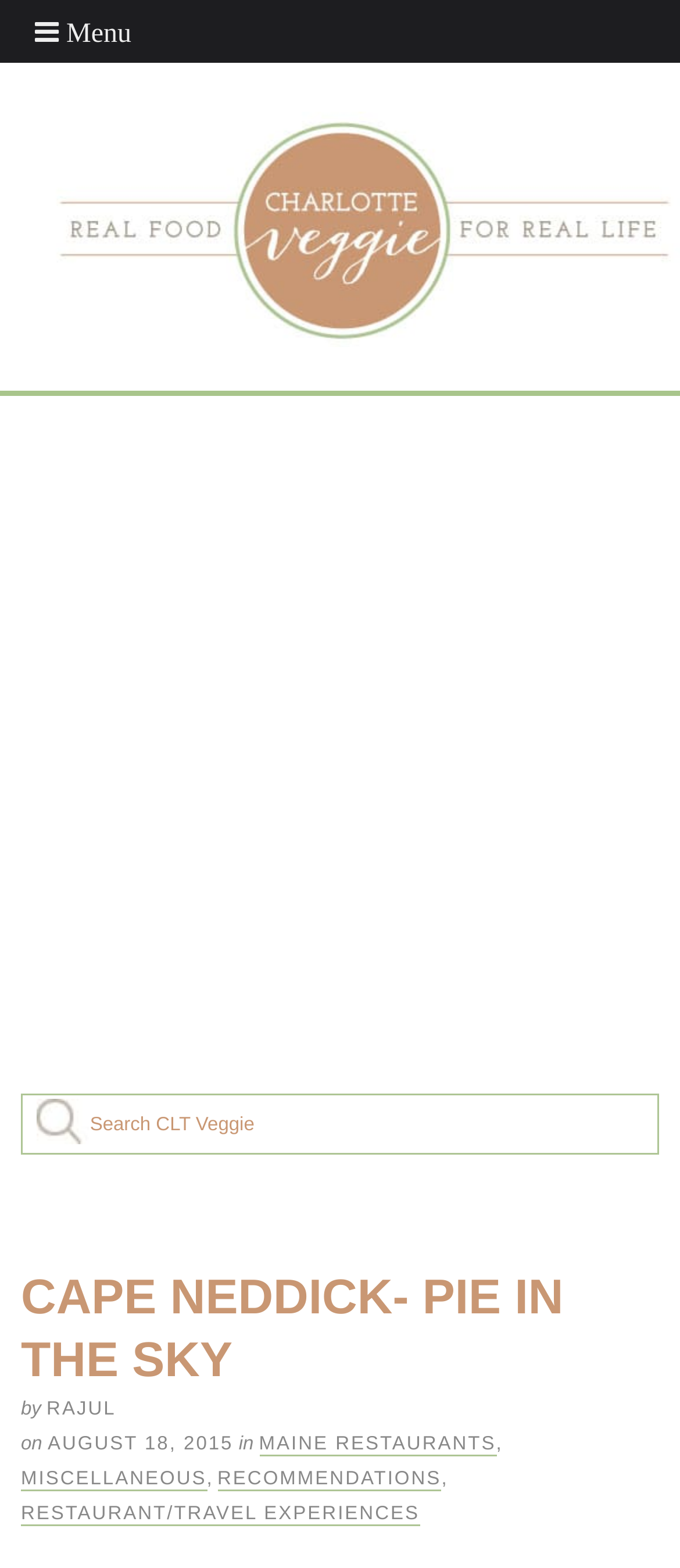Identify the title of the webpage and provide its text content.

CAPE NEDDICK- PIE IN THE SKY